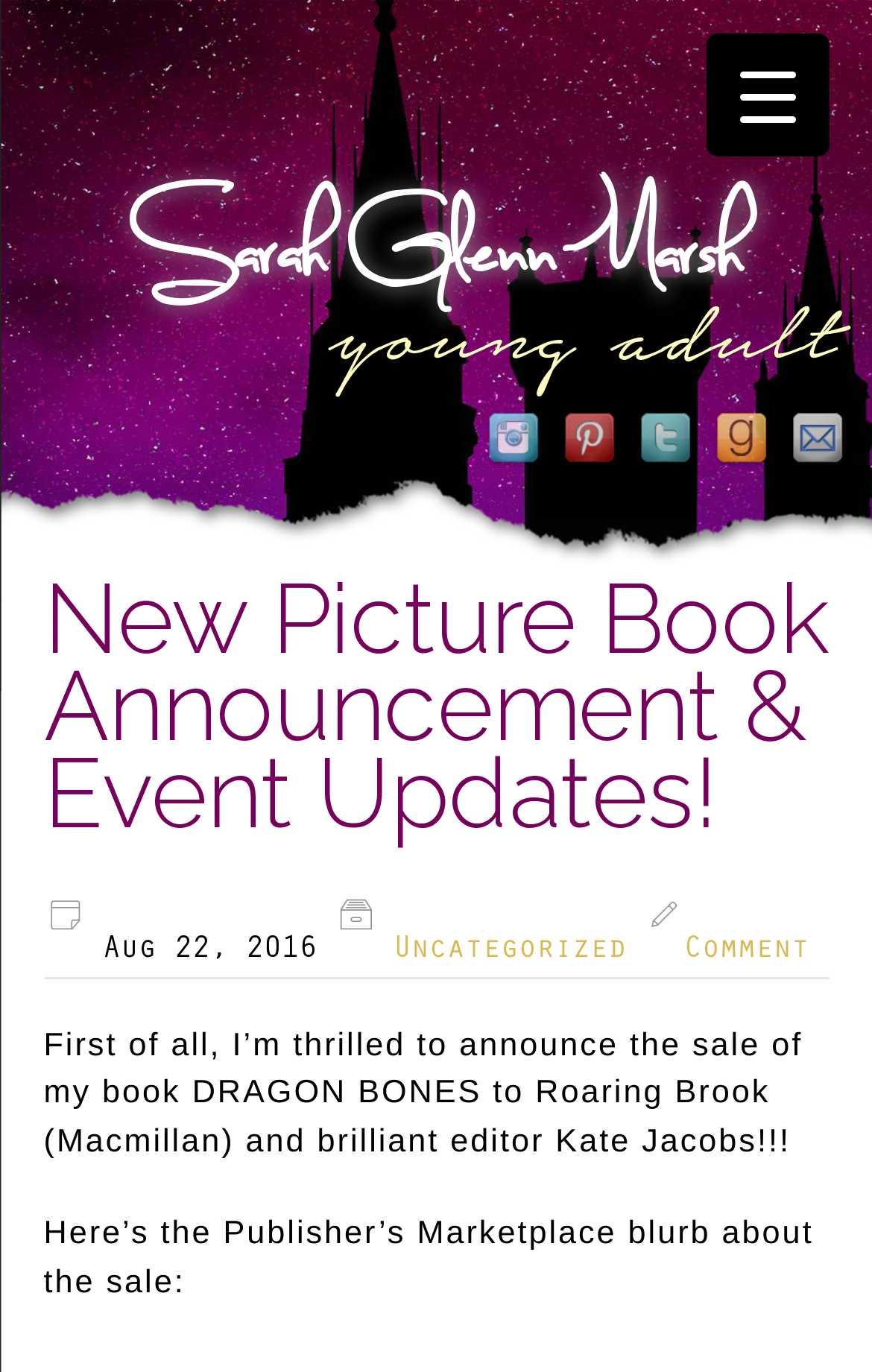Offer a meticulous description of the webpage's structure and content.

The webpage is an announcement page for a children's book author, Sarah Glenn Marsh. At the top, there is a horizontal row of social media links, including Instagram, Pinterest, Twitter, Goodreads, and Email, each accompanied by its respective icon. Below the social media links, there is a large heading that reads "New Picture Book Announcement & Event Updates!".

On the left side of the page, there is a vertical column of images, with three images stacked on top of each other. To the right of the images, there is a date "Aug 22, 2016" and three links: "Uncategorized", "Comment", and a button labeled "Menu Trigger" at the very top.

The main content of the page is an announcement about the sale of the author's book, "DRAGON BONES", to Roaring Brook (Macmillan) and editor Kate Jacobs. The text is divided into two paragraphs, with the first paragraph expressing the author's excitement about the sale, and the second paragraph introducing the Publisher's Marketplace blurb about the sale.